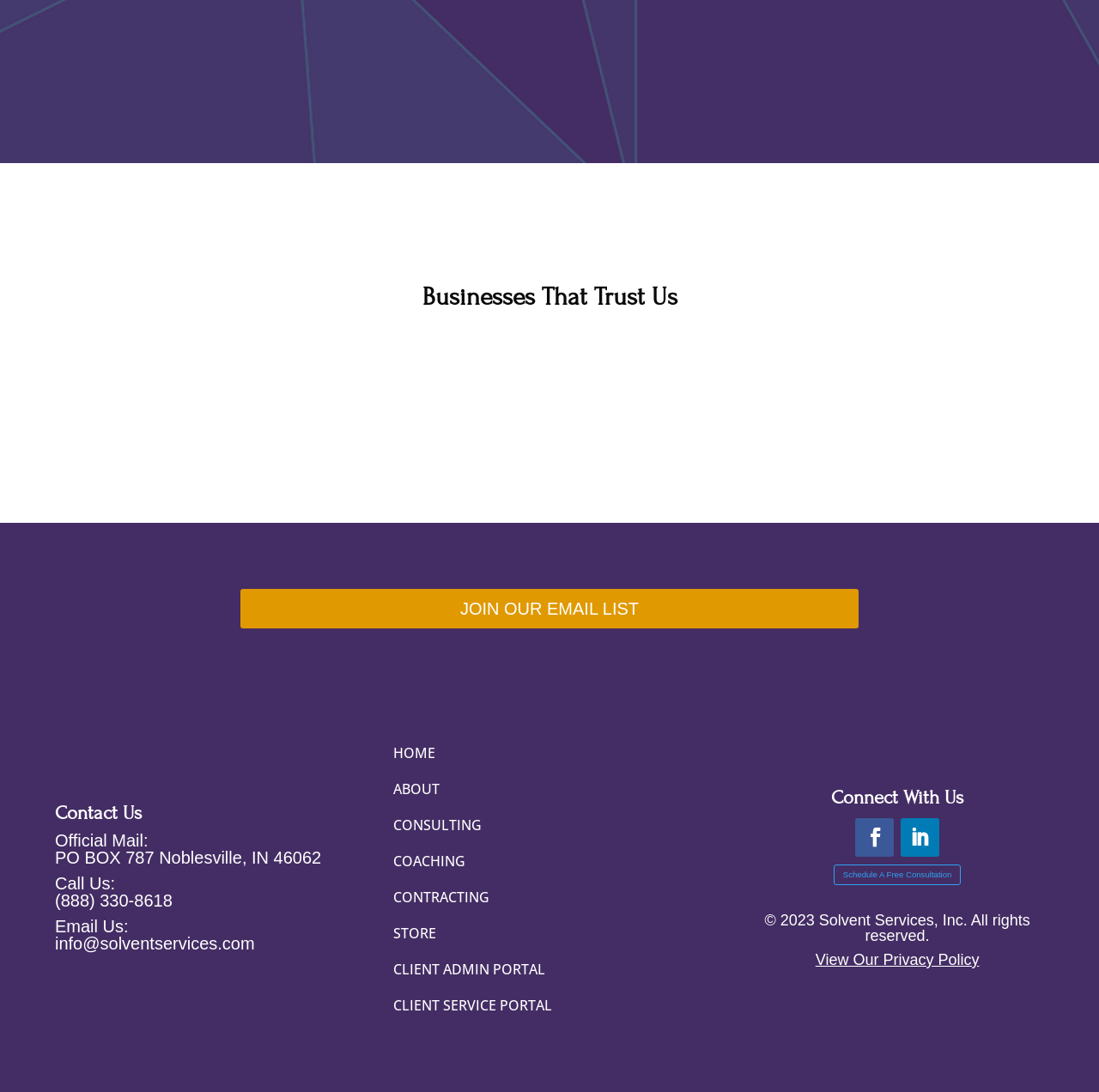Find the bounding box coordinates of the element I should click to carry out the following instruction: "View the 'Contact Us' section".

[0.05, 0.736, 0.317, 0.762]